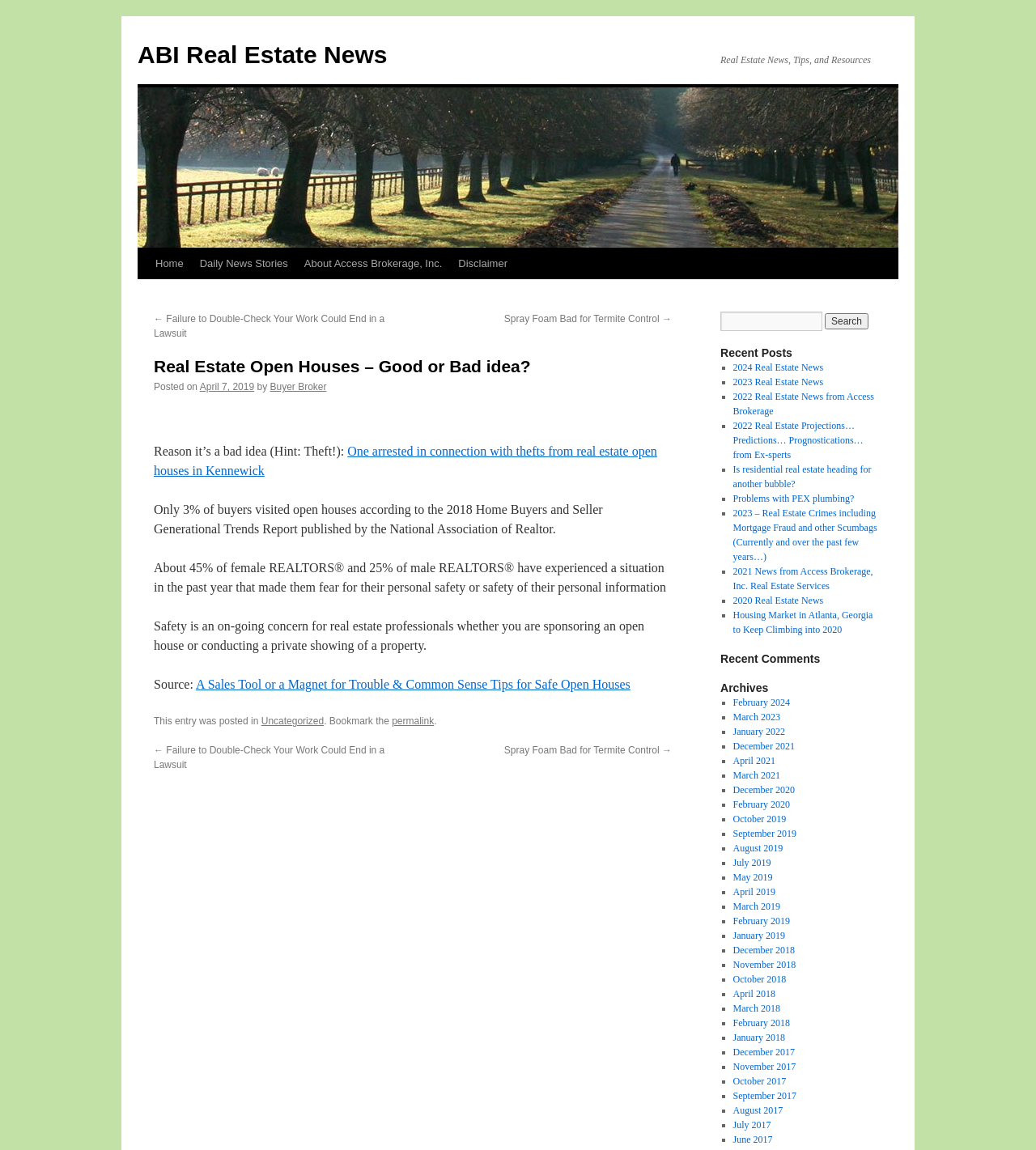Determine the bounding box coordinates of the element that should be clicked to execute the following command: "Search for real estate news".

[0.695, 0.271, 0.852, 0.288]